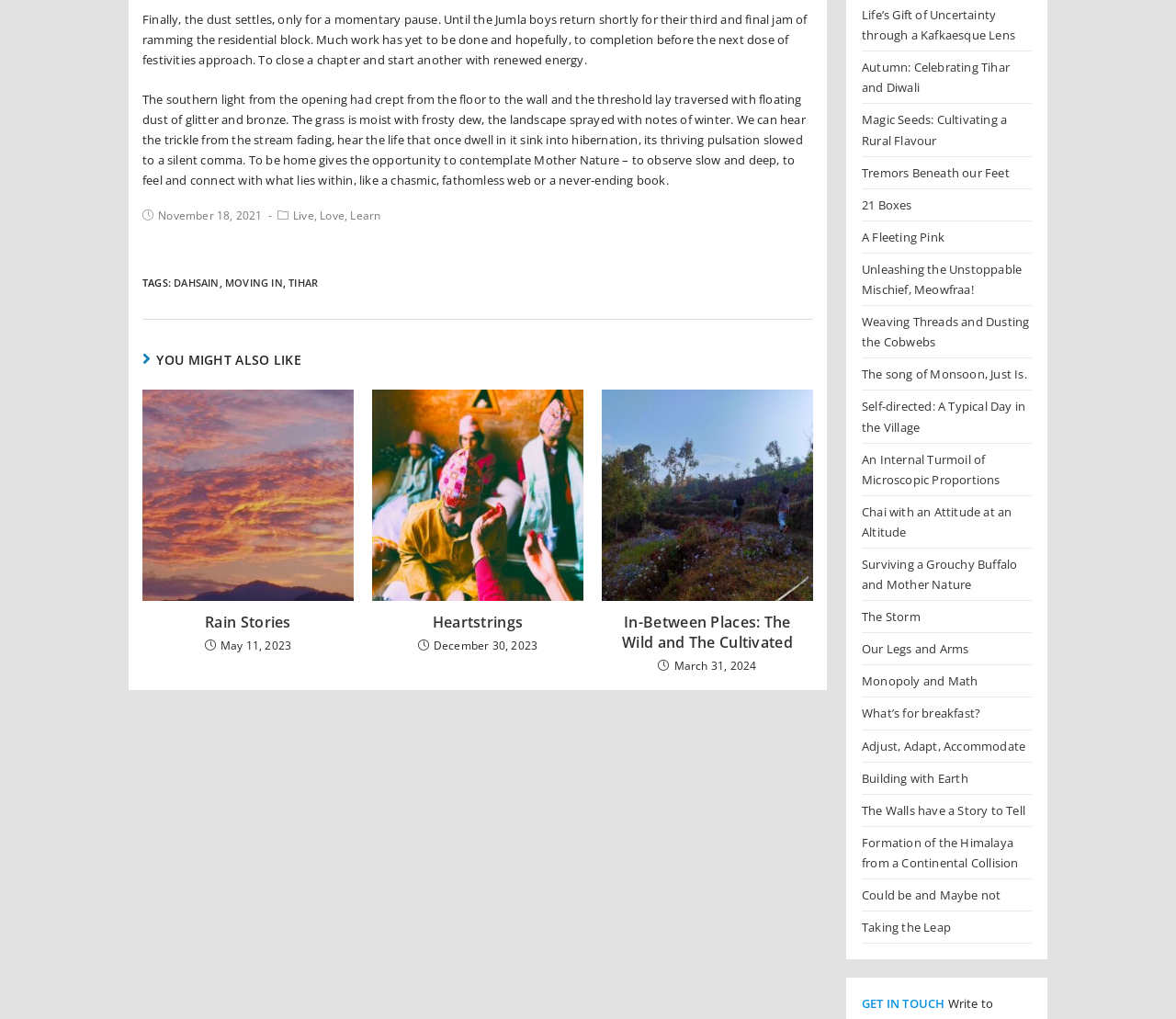Show the bounding box coordinates for the HTML element as described: "Live, Love, Learn".

[0.249, 0.204, 0.324, 0.219]